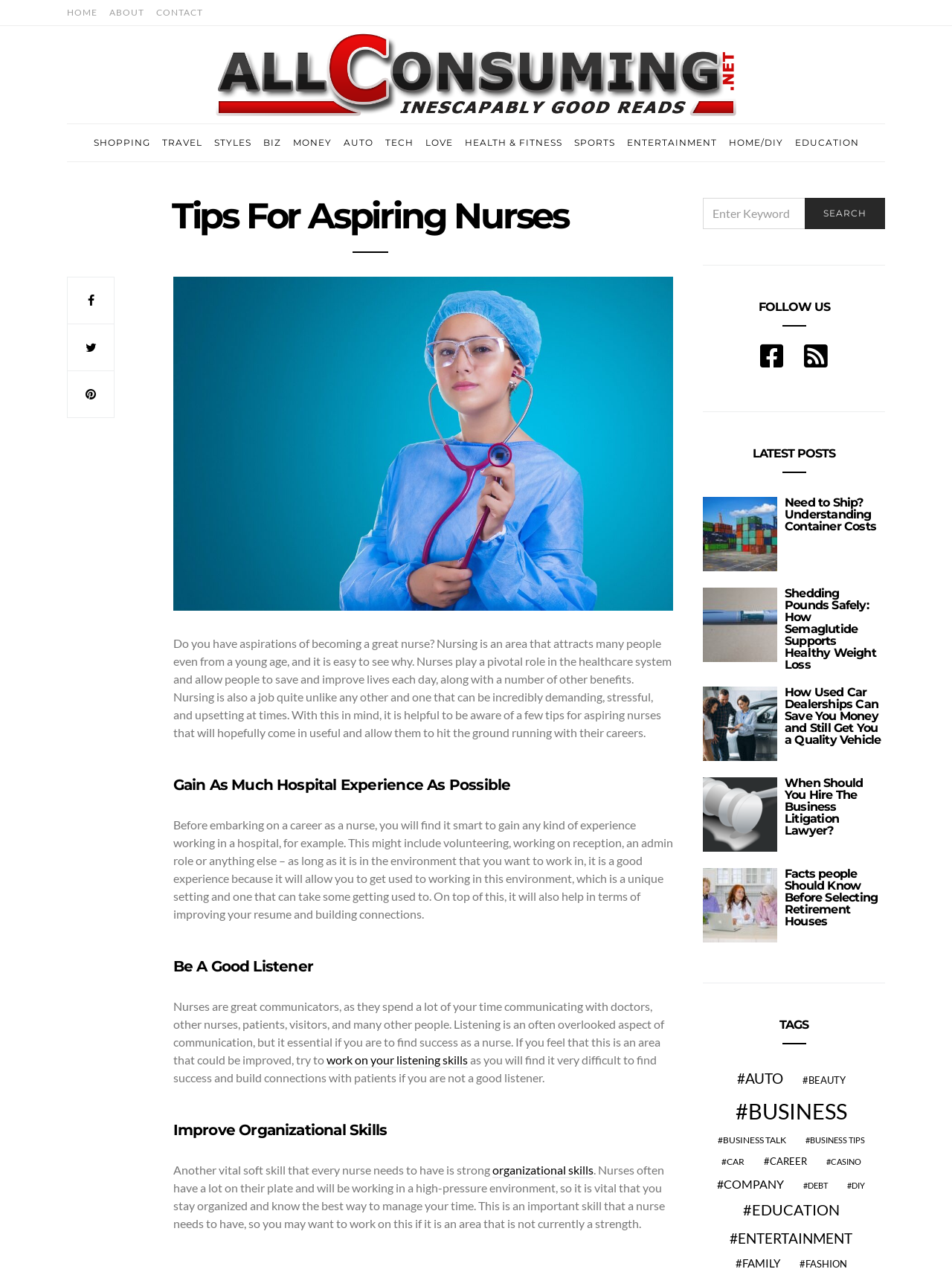What is the title of the webpage?
Using the visual information from the image, give a one-word or short-phrase answer.

Tips For Aspiring Nurses